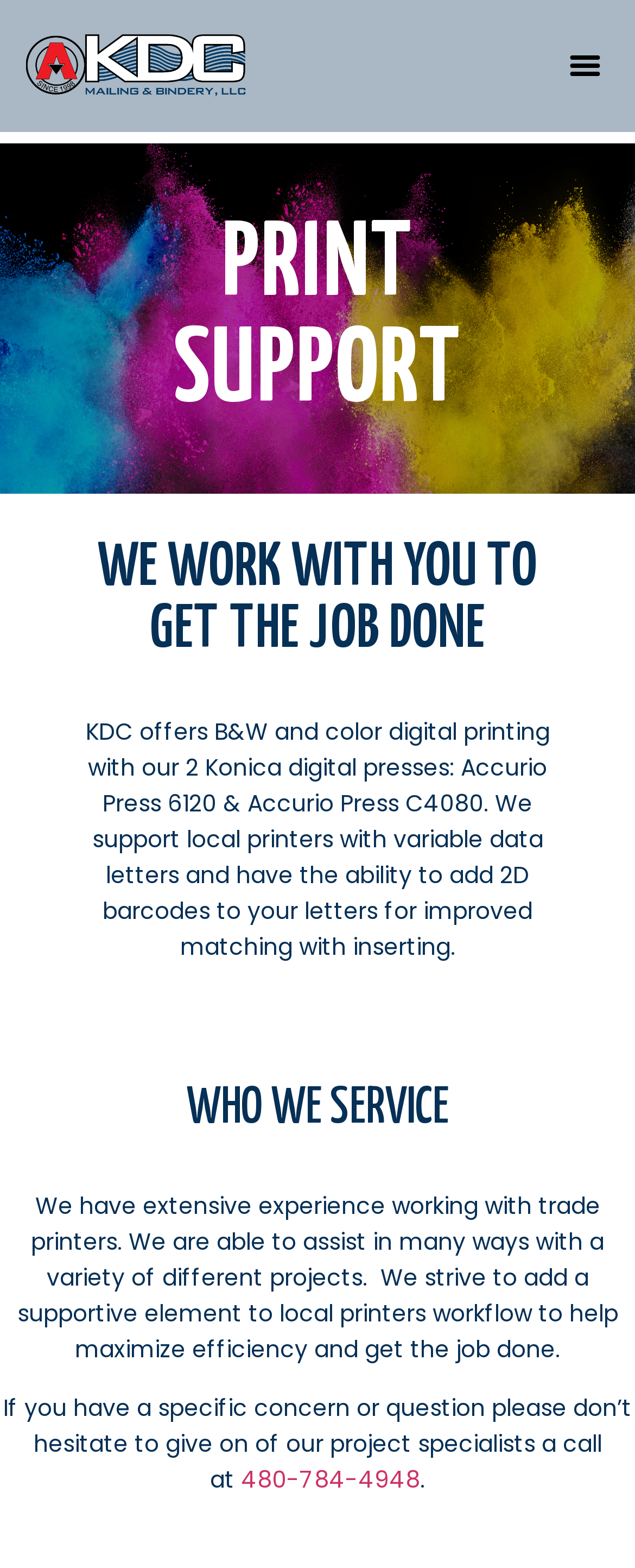What is the role of KDC in local printers' workflow?
Provide a detailed and well-explained answer to the question.

According to the webpage, KDC strives to add a supportive element to local printers' workflow, which suggests that they aim to provide assistance and support to help maximize efficiency and get the job done.